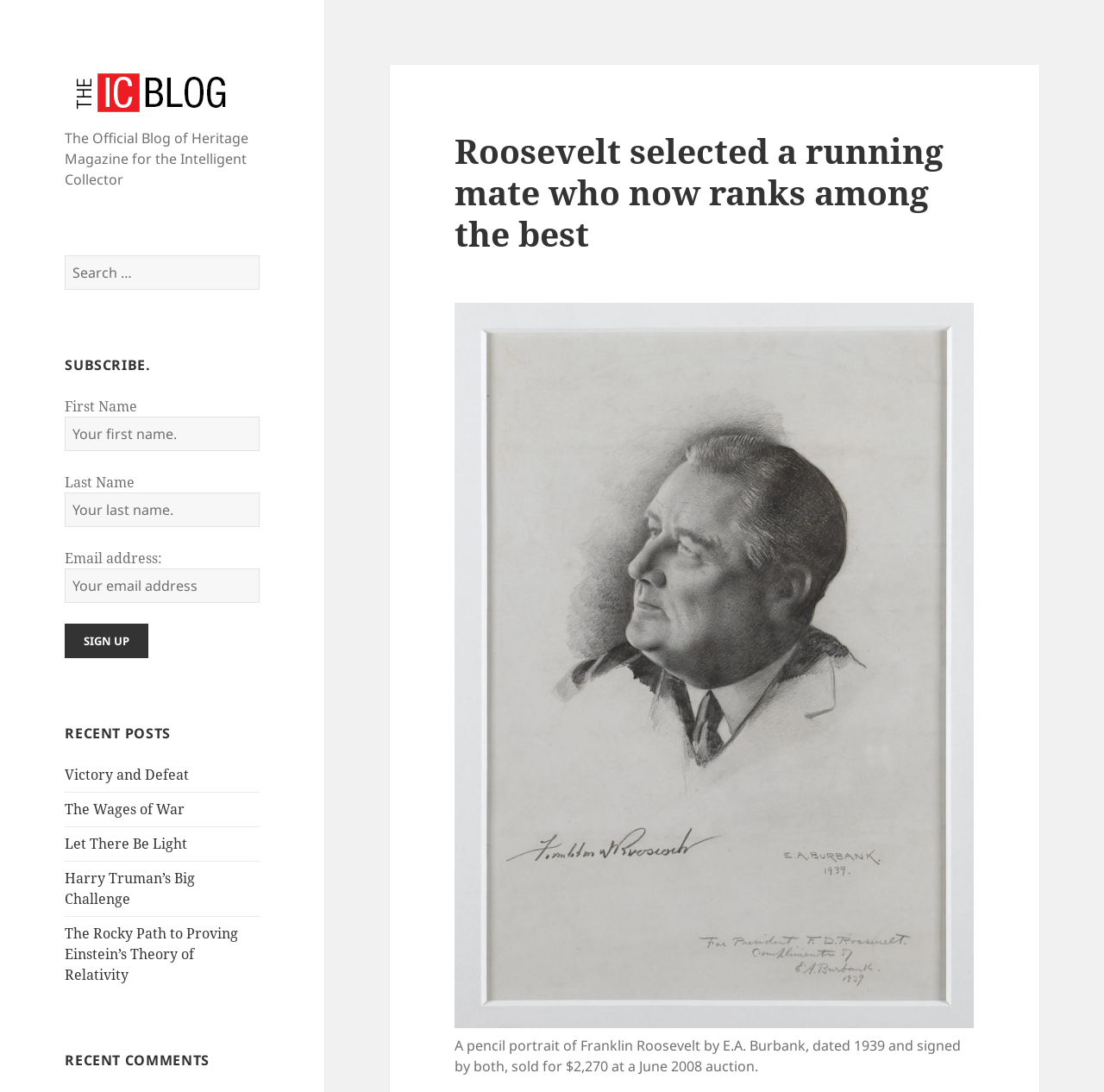Elaborate on the information and visuals displayed on the webpage.

The webpage appears to be a blog from The Intelligent Collector Magazine, with a focus on historical and cultural topics. At the top left, there is a logo image with a link to the homepage. Next to the logo, there is a static text element displaying the blog's title. 

Below the logo and title, there is a search bar with a search button and a placeholder text "Search for:". On the right side of the search bar, there is a "SUBSCRIBE" heading, followed by a form with input fields for first name, last name, and email address, and a "Sign up" button.

Further down the page, there is a "RECENT POSTS" heading, followed by a list of links to recent blog posts, including "Victory and Defeat", "The Wages of War", and "Harry Truman’s Big Challenge". 

Below the recent posts section, there is a "RECENT COMMENTS" heading, followed by a header with the title of the current blog post, "Roosevelt selected a running mate who now ranks among the best". Below the header, there is a figure with a link and a caption describing a pencil portrait of Franklin Roosevelt by E.A. Burbank, which sold at an auction in 2008.